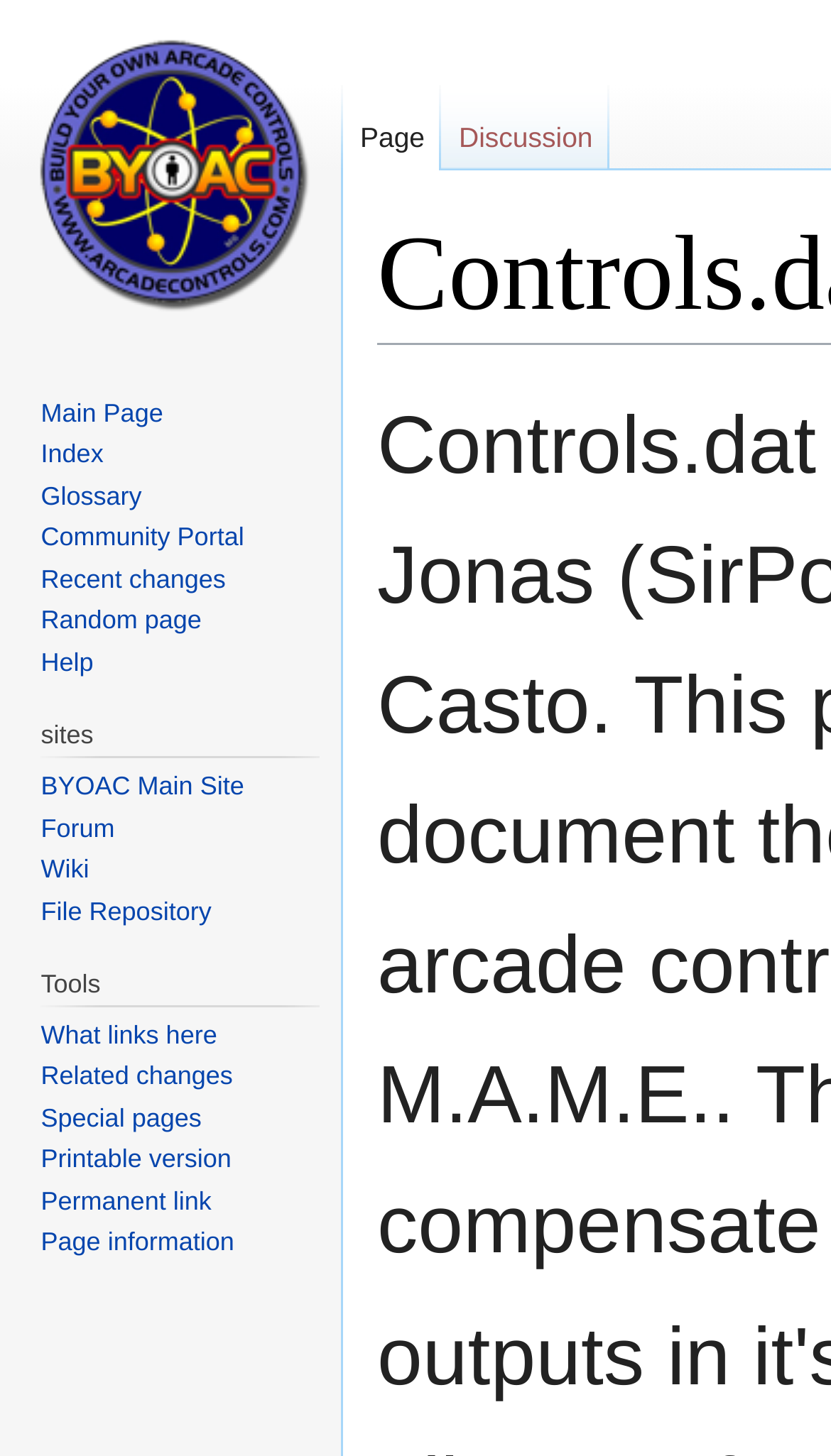Find the bounding box coordinates for the element described here: "Community Portal".

[0.049, 0.359, 0.294, 0.379]